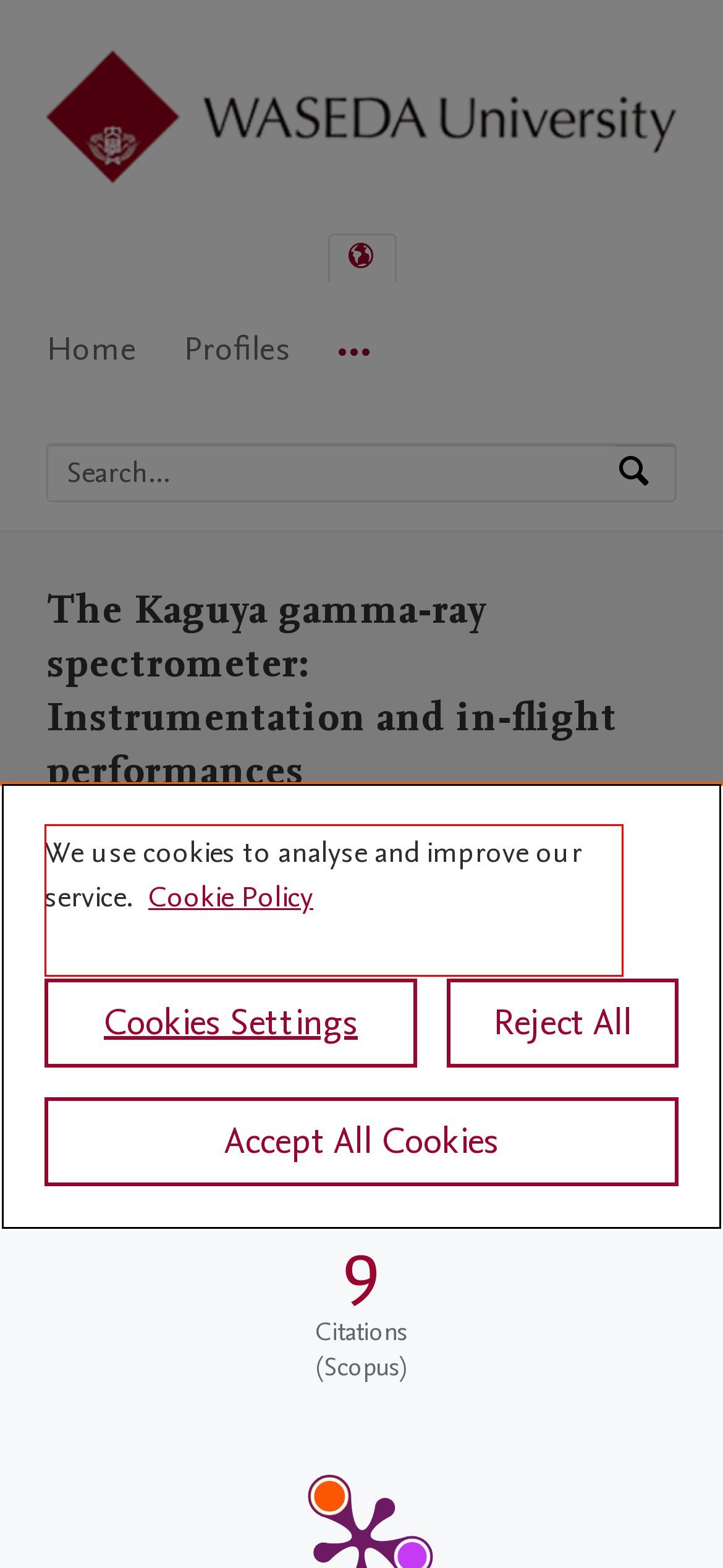Extract and provide the text found inside the red rectangle in the screenshot of the webpage.

M. Kobayashi*, Nobuyuki Hasebe, T. Miyachi, M. Fujii, E. Shibamura, O. Okudaira, Y. Karouji, M. Hareyama, T. Takashima, S. Kobayashi, C. D'Uston, S. Maurice, N. Yamashita, Robert C. Reedy